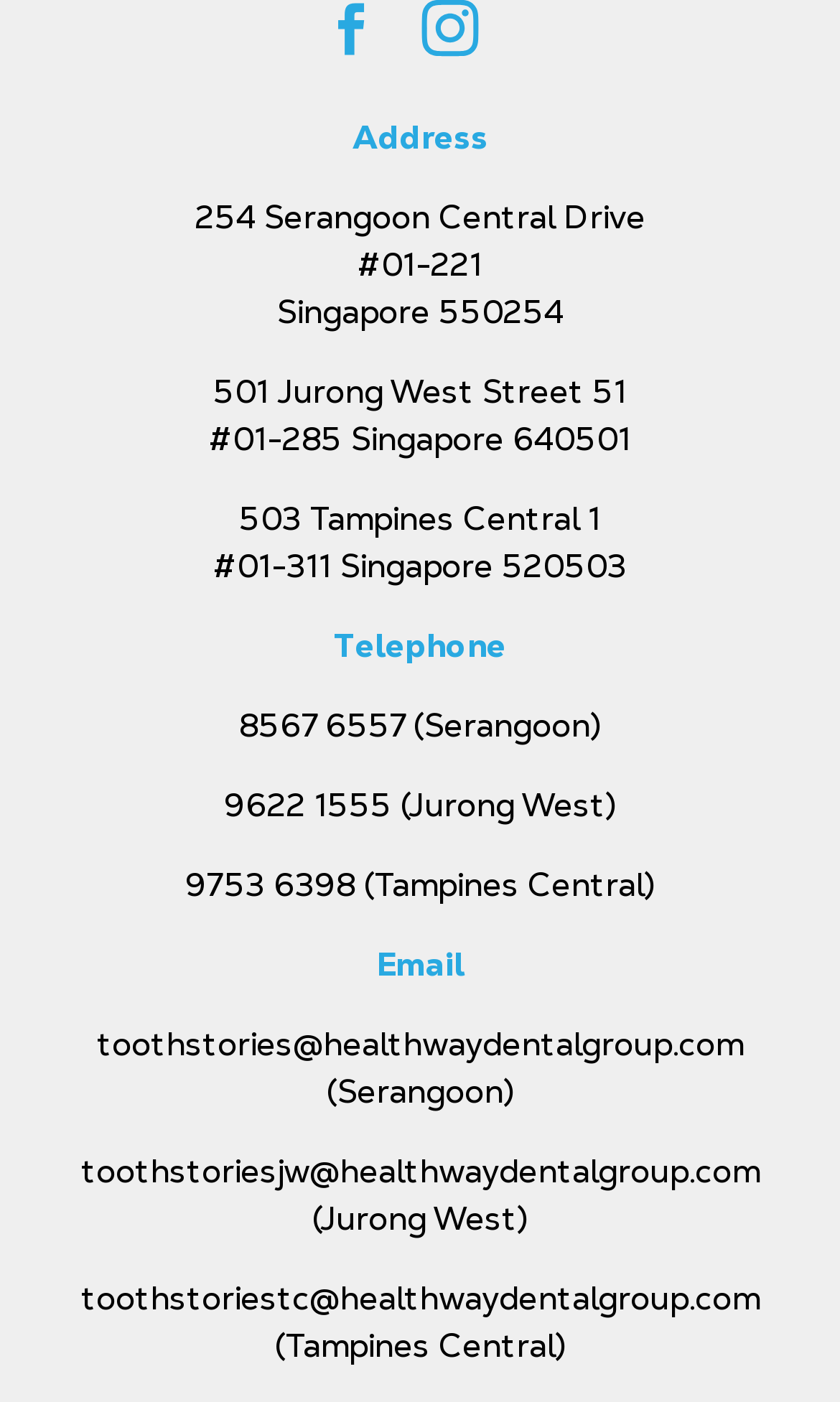Give a short answer using one word or phrase for the question:
What is the email address of the Tampines Central location?

toothstoriestc@healthwaydentalgroup.com